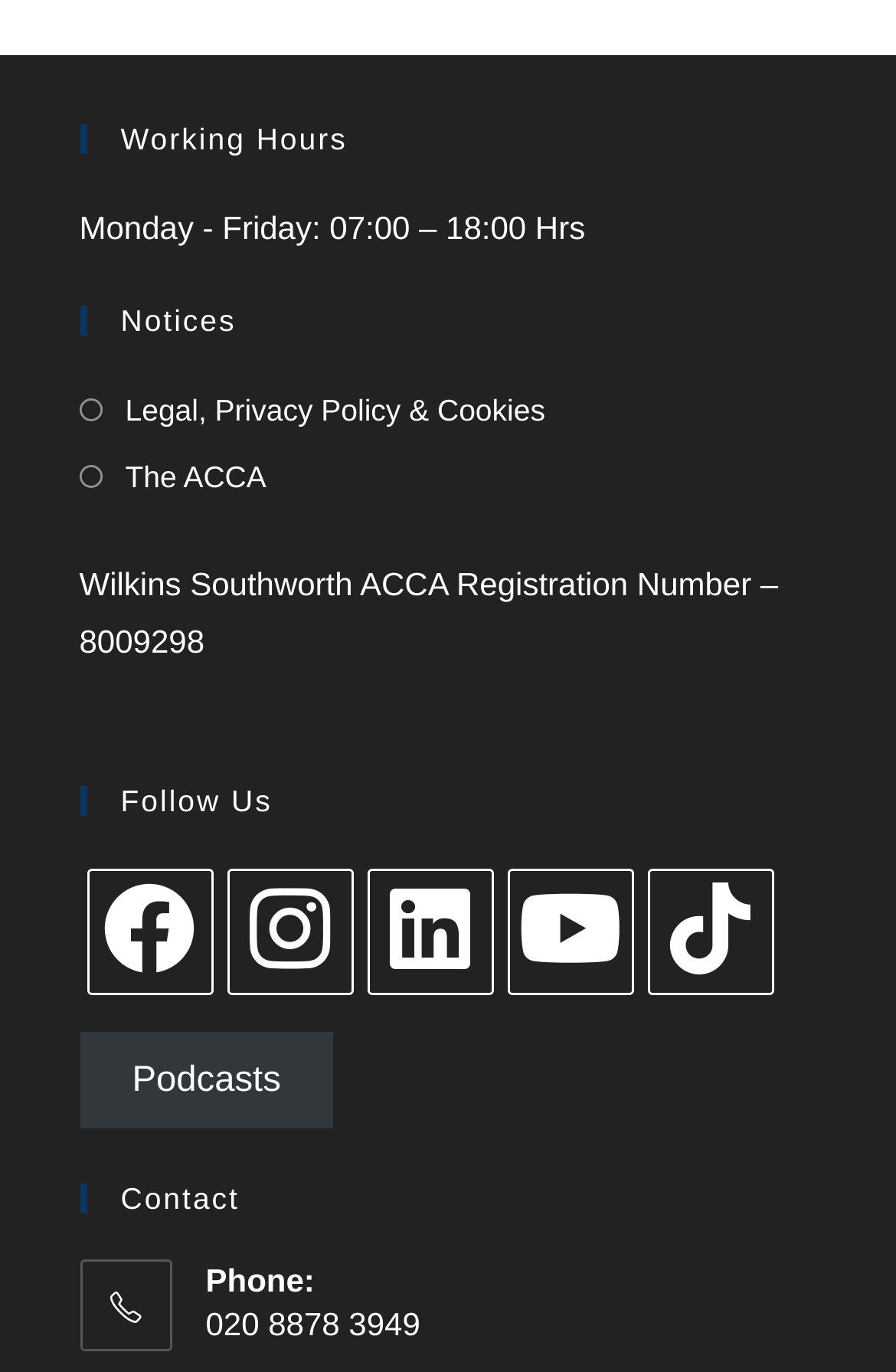Respond to the following question using a concise word or phrase: 
What type of links are listed under 'Notices'?

Legal, Privacy Policy & Cookies, The ACCA